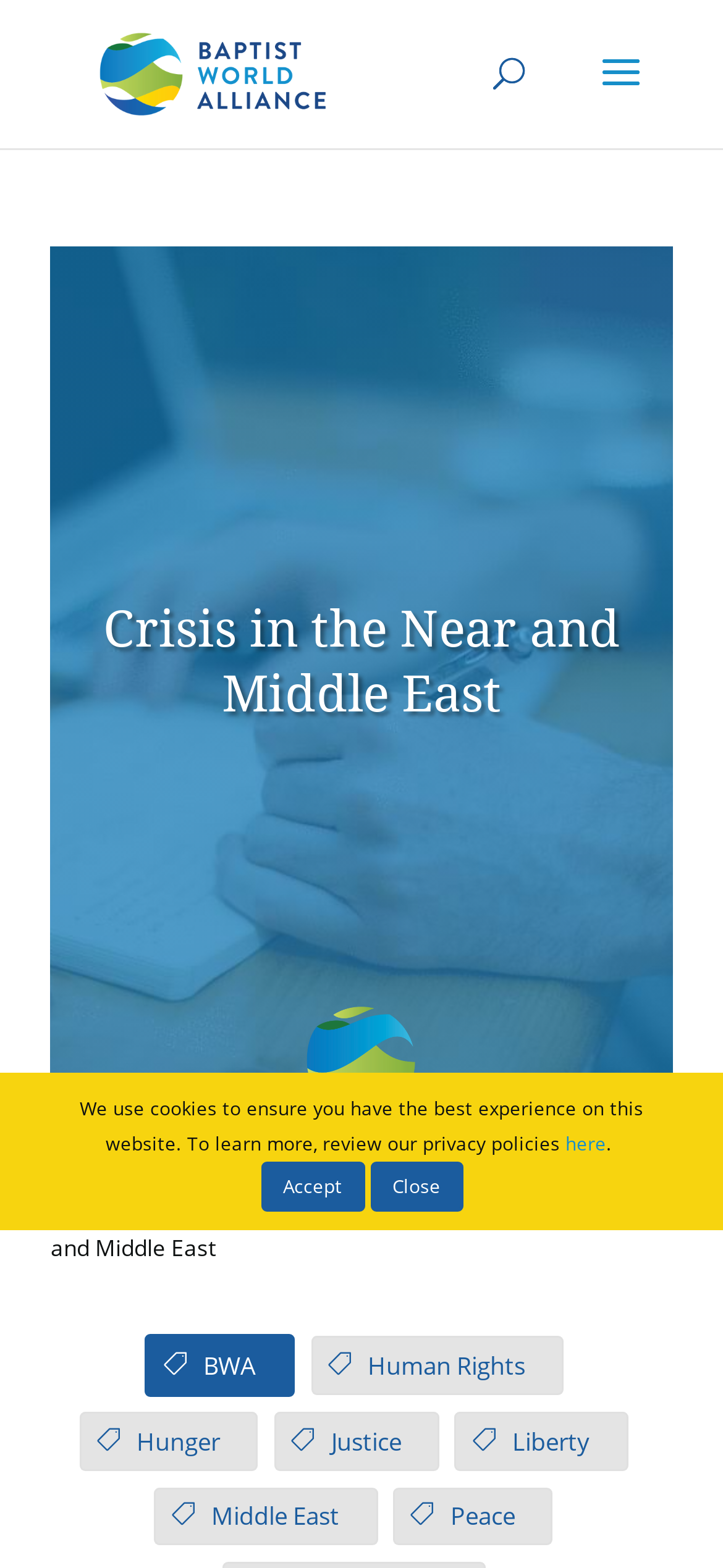Please identify the bounding box coordinates of the clickable element to fulfill the following instruction: "learn about human rights". The coordinates should be four float numbers between 0 and 1, i.e., [left, top, right, bottom].

[0.429, 0.852, 0.779, 0.889]